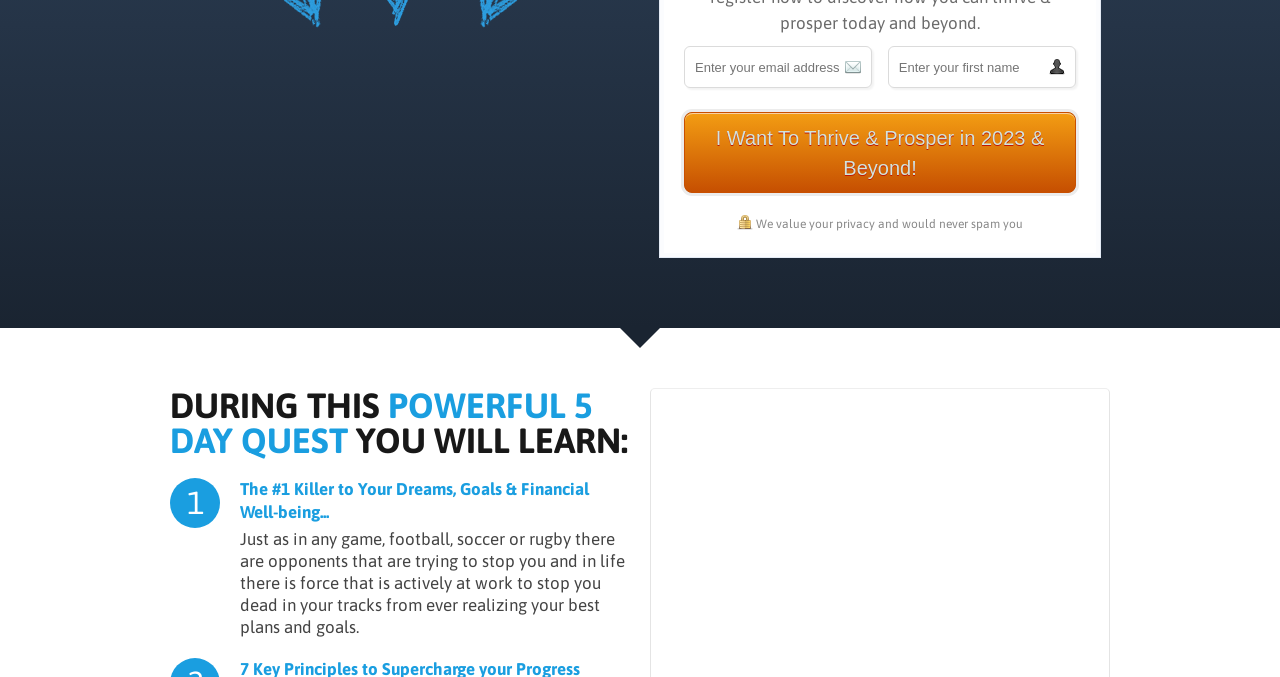Please look at the image and answer the question with a detailed explanation: What is the theme of the webpage?

The webpage appears to be promoting a 5-day quest for personal growth and success, with mentions of learning, thriving, and overcoming obstacles. The text also emphasizes the importance of organization and discipline in achieving one's goals, which is a common theme in personal growth and success literature.